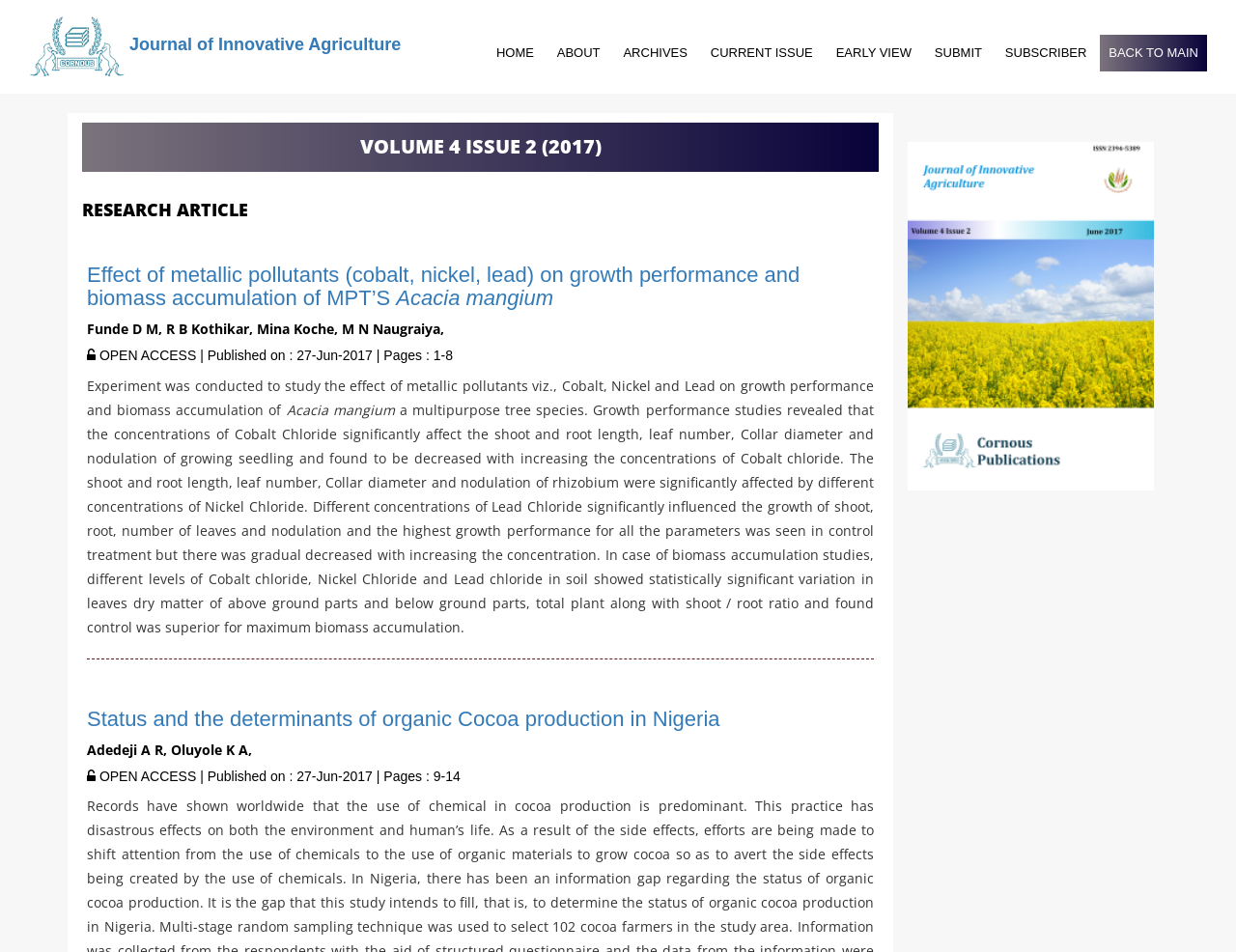Identify the bounding box coordinates for the element that needs to be clicked to fulfill this instruction: "read research article about status and determinants of organic cocoa production". Provide the coordinates in the format of four float numbers between 0 and 1: [left, top, right, bottom].

[0.07, 0.742, 0.582, 0.767]